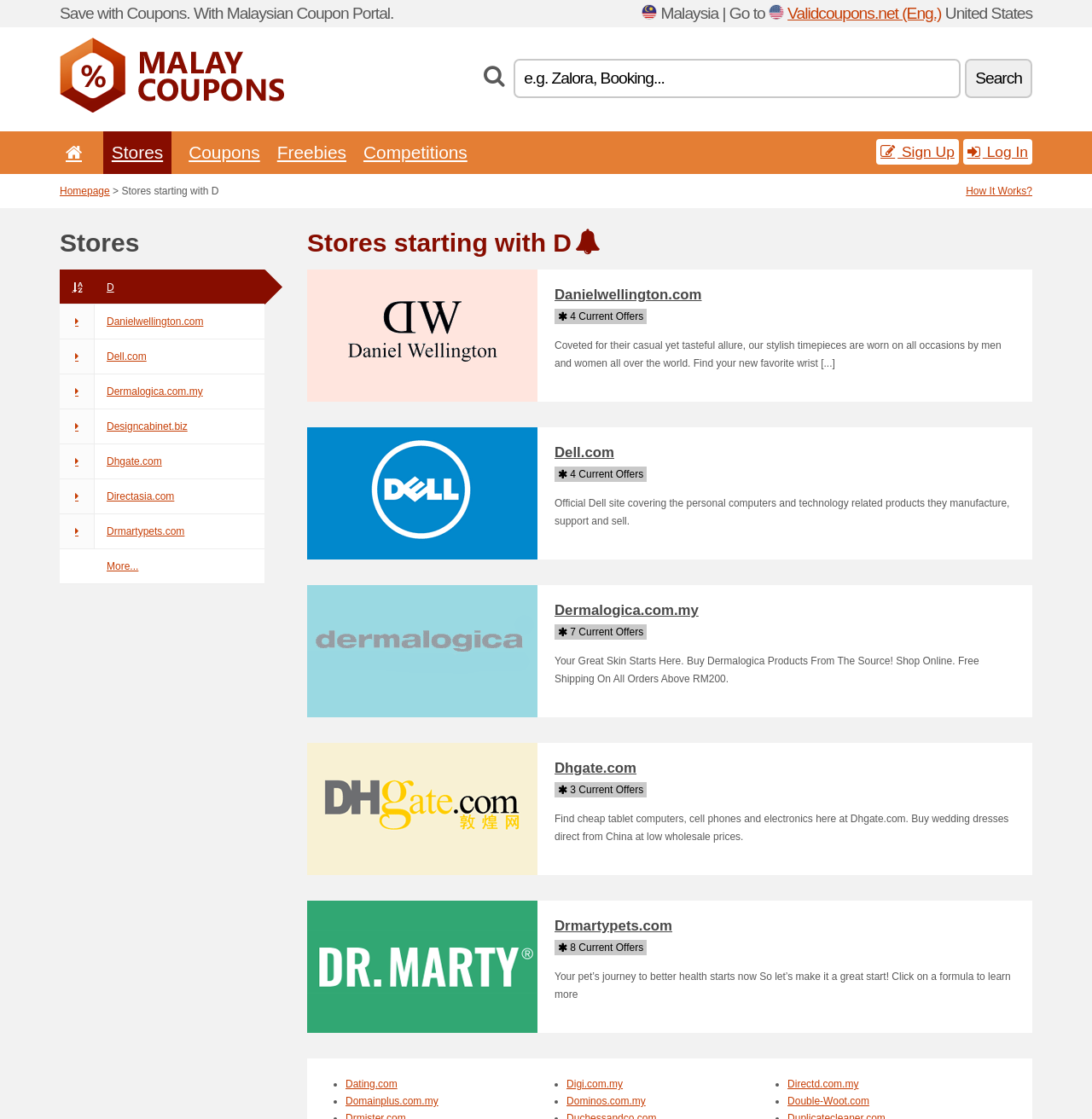Identify the bounding box coordinates for the region to click in order to carry out this instruction: "Search for promo codes and coupons". Provide the coordinates using four float numbers between 0 and 1, formatted as [left, top, right, bottom].

[0.47, 0.053, 0.88, 0.088]